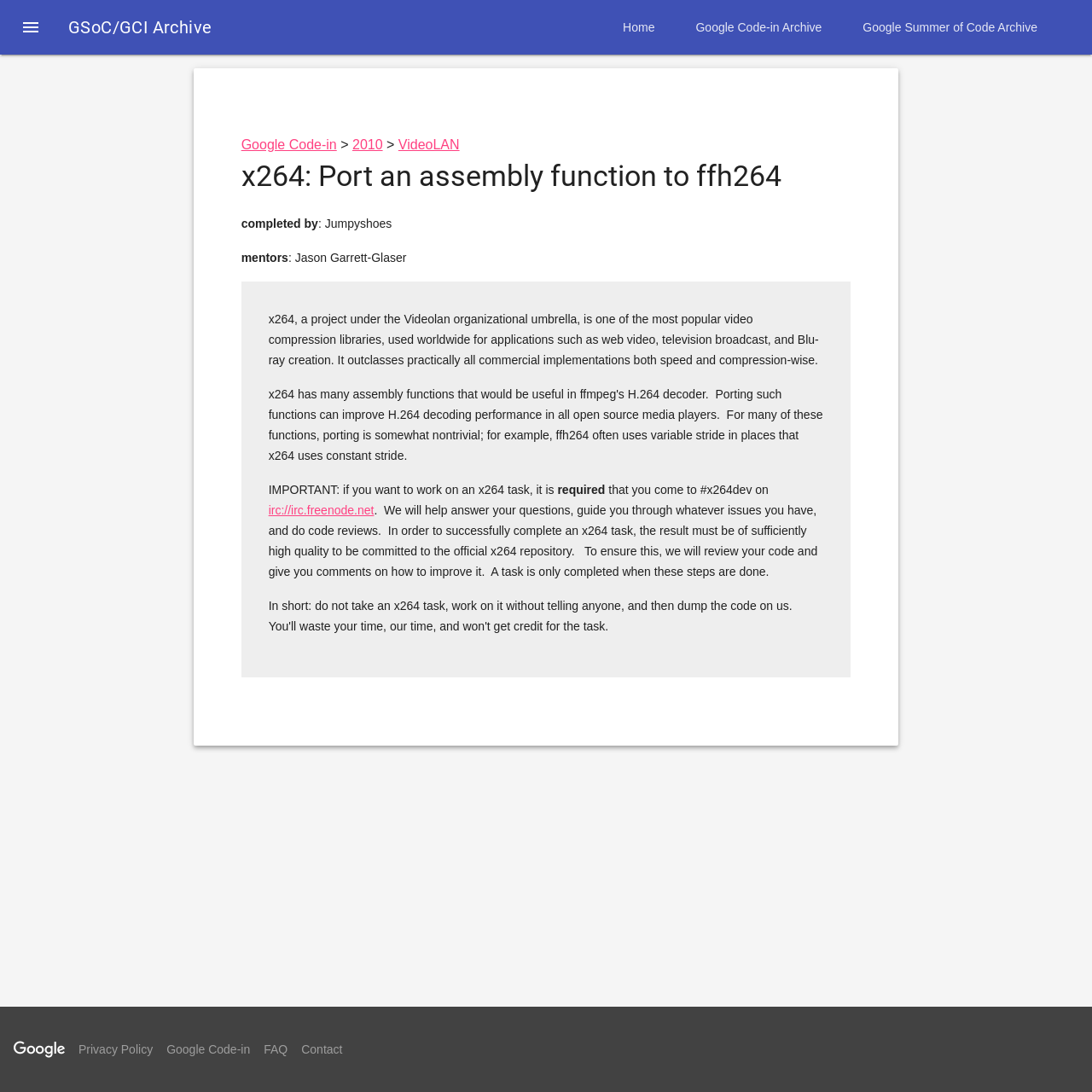From the image, can you give a detailed response to the question below:
What is the purpose of code reviews?

The webpage mentions that 'we will review your code and give you comments on how to improve it' which indicates that the purpose of code reviews is to ensure that the code is of high quality and meets the required standards.